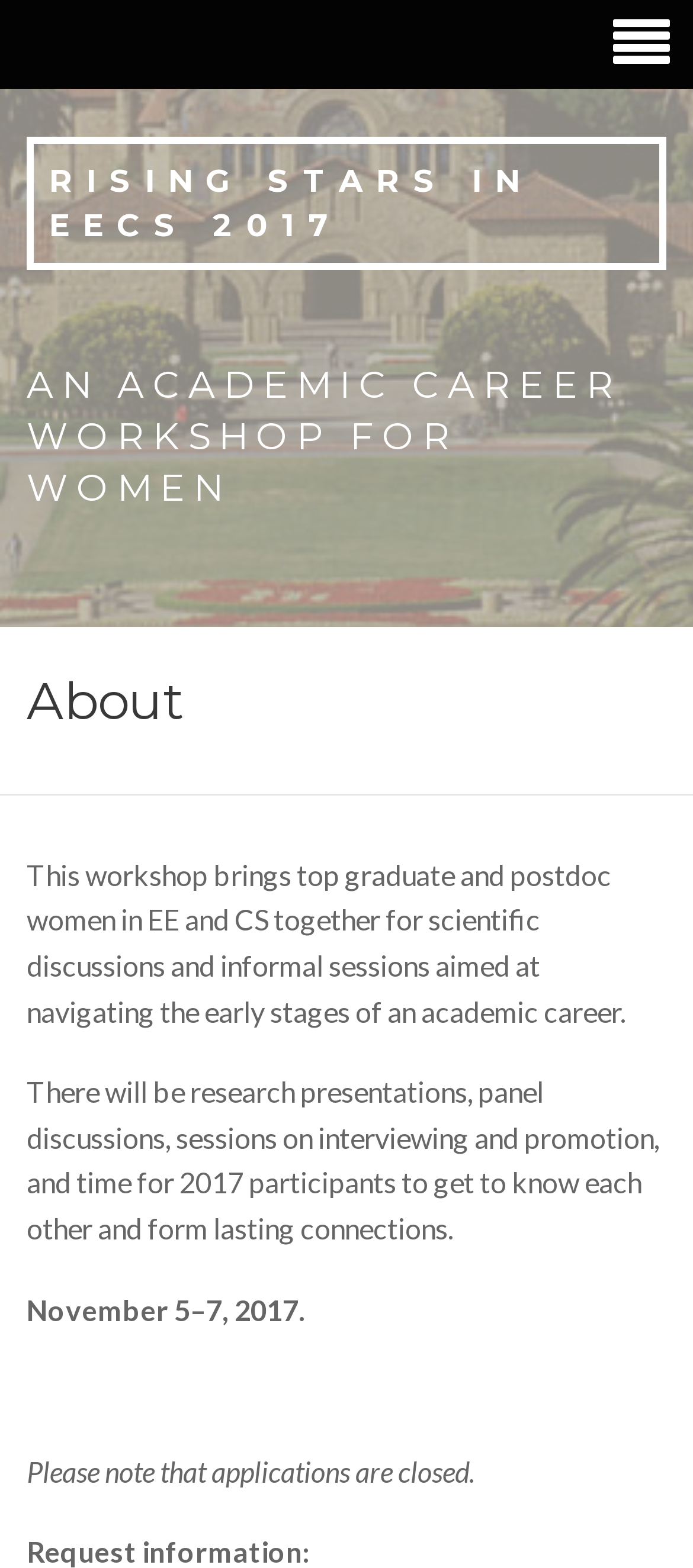When did the workshop take place?
Please answer using one word or phrase, based on the screenshot.

November 5-7, 2017